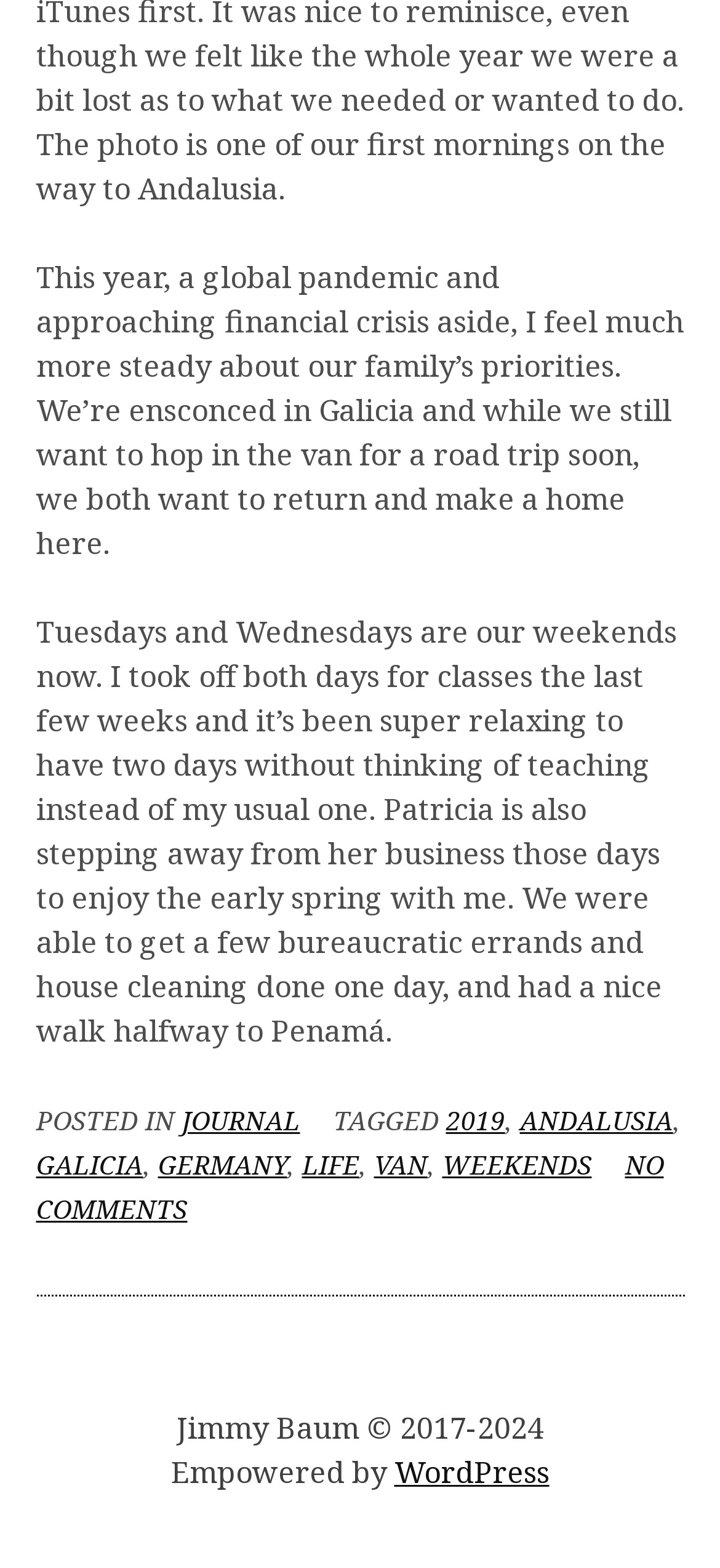Please answer the following question using a single word or phrase: What is the author's usual day off?

One day